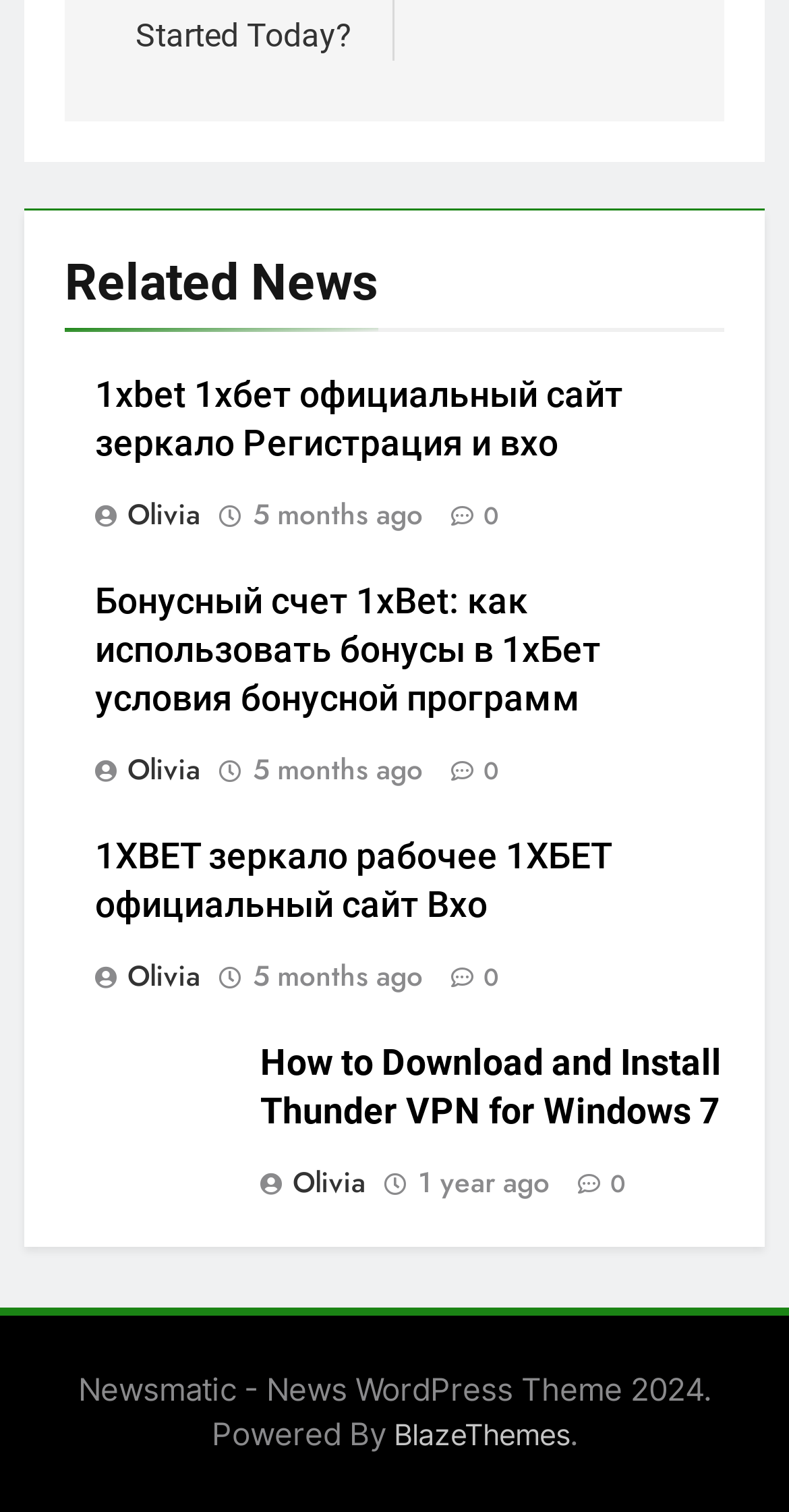Please identify the bounding box coordinates of the clickable area that will allow you to execute the instruction: "Go to BlazeThemes website".

[0.499, 0.938, 0.722, 0.96]